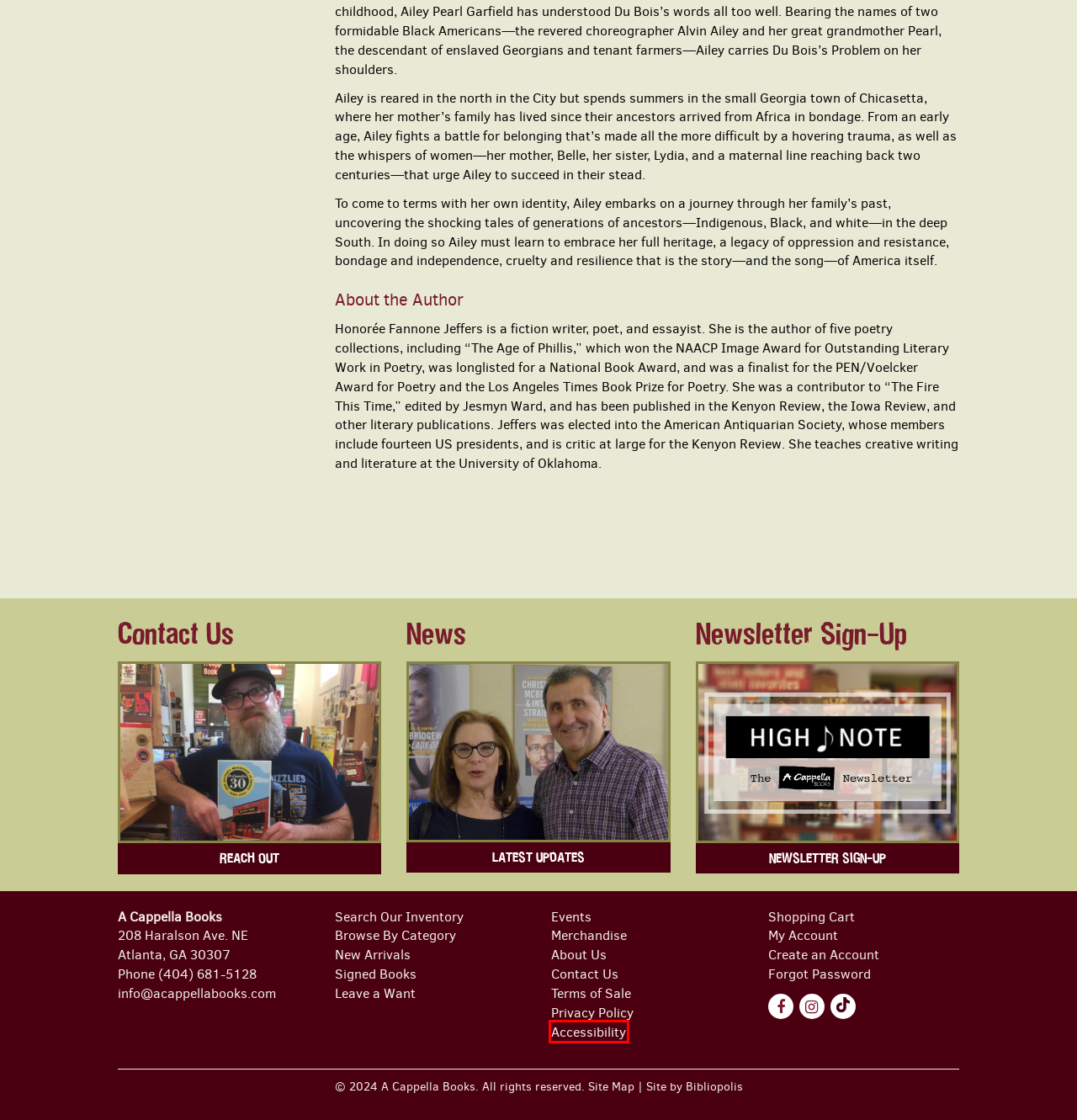You are presented with a screenshot of a webpage that includes a red bounding box around an element. Determine which webpage description best matches the page that results from clicking the element within the red bounding box. Here are the candidates:
A. Merchandise
B. Privacy Policy
C. Add a Want
D. Create an Account
E. Terms of Sale
F. News
G. Contact
H. Accessibility Statement

H